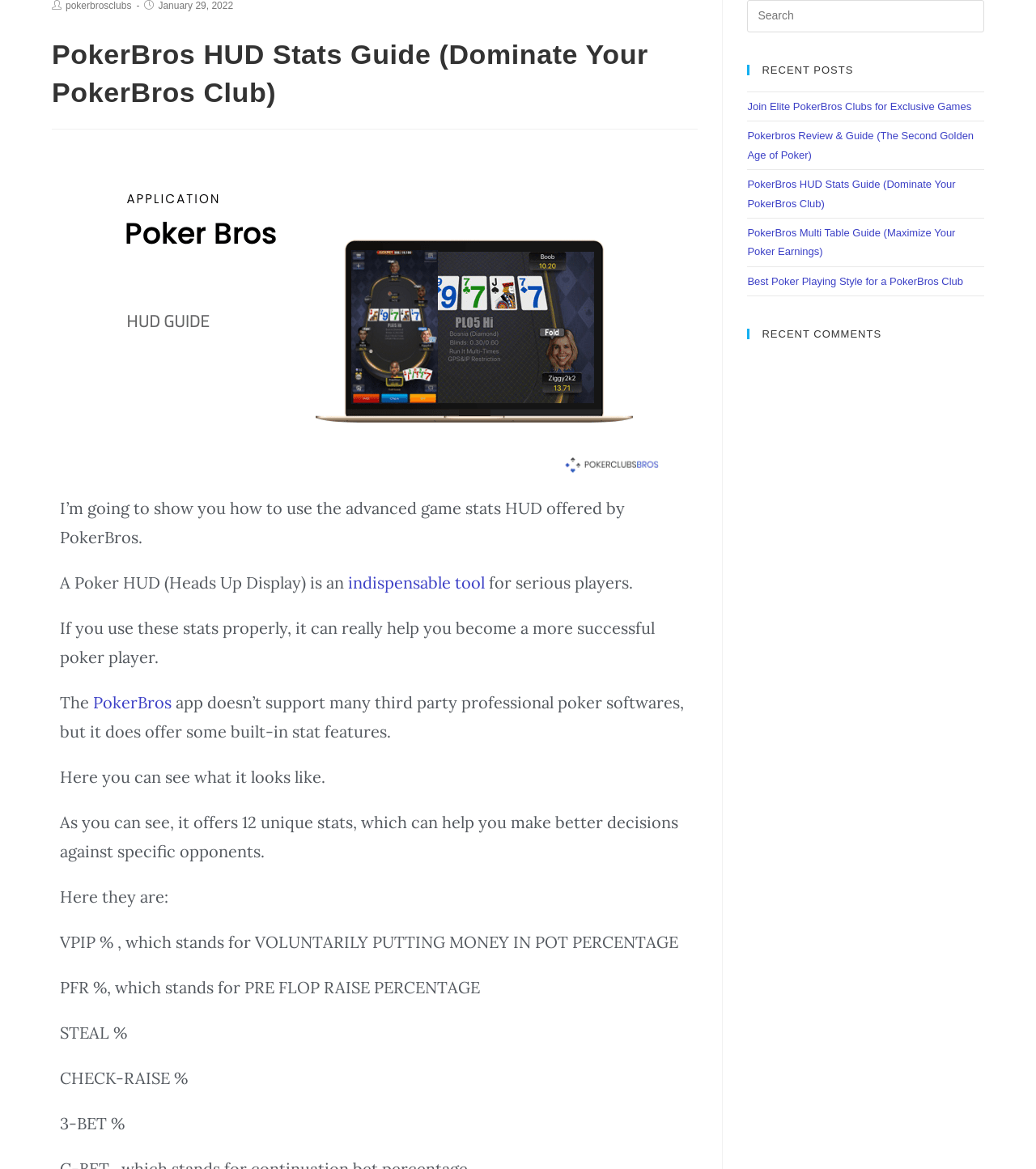Please give a one-word or short phrase response to the following question: 
What is the purpose of a Poker HUD?

To help serious players